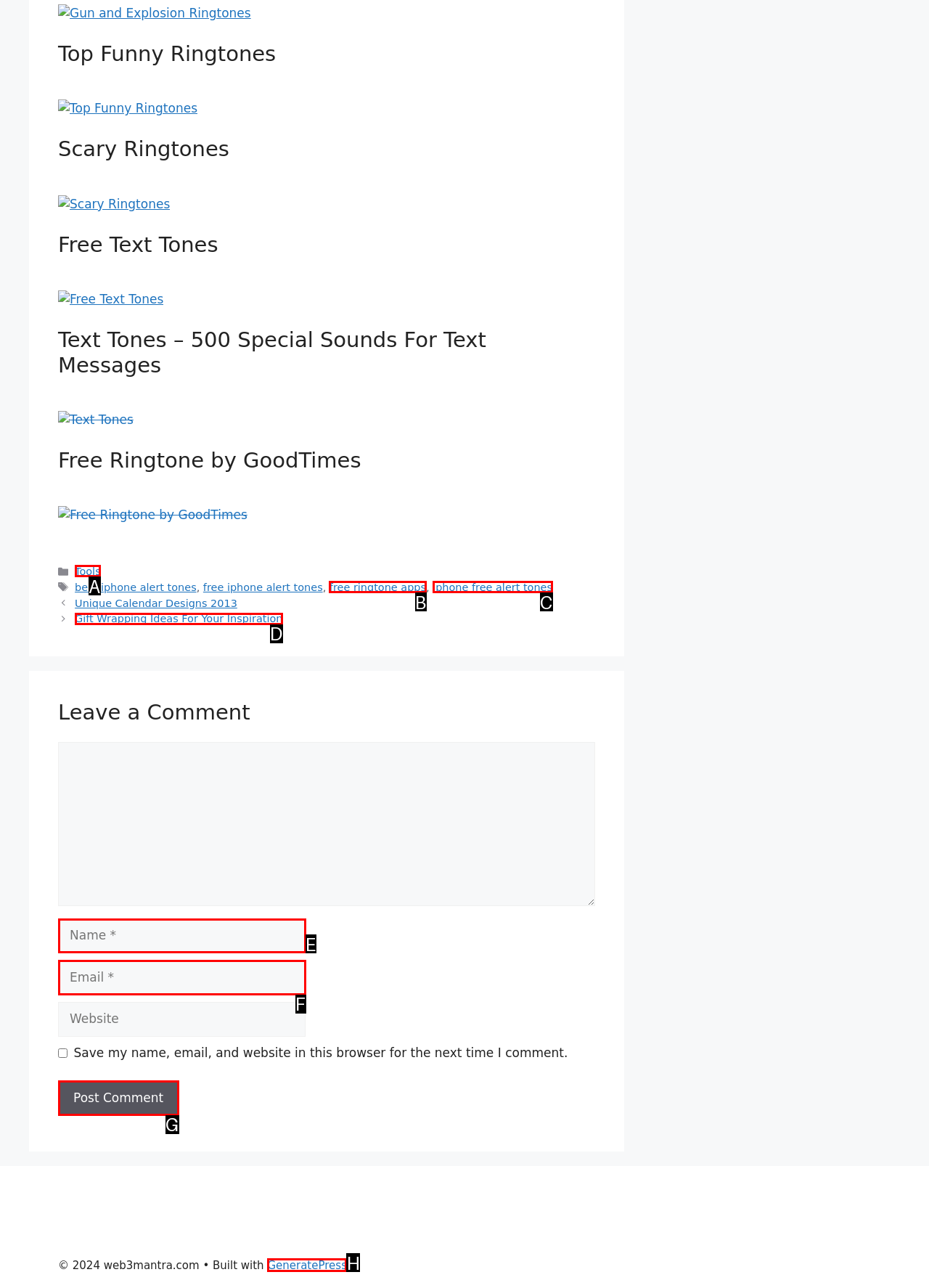Determine which HTML element should be clicked to carry out the following task: Click on 'Tools' Respond with the letter of the appropriate option.

A